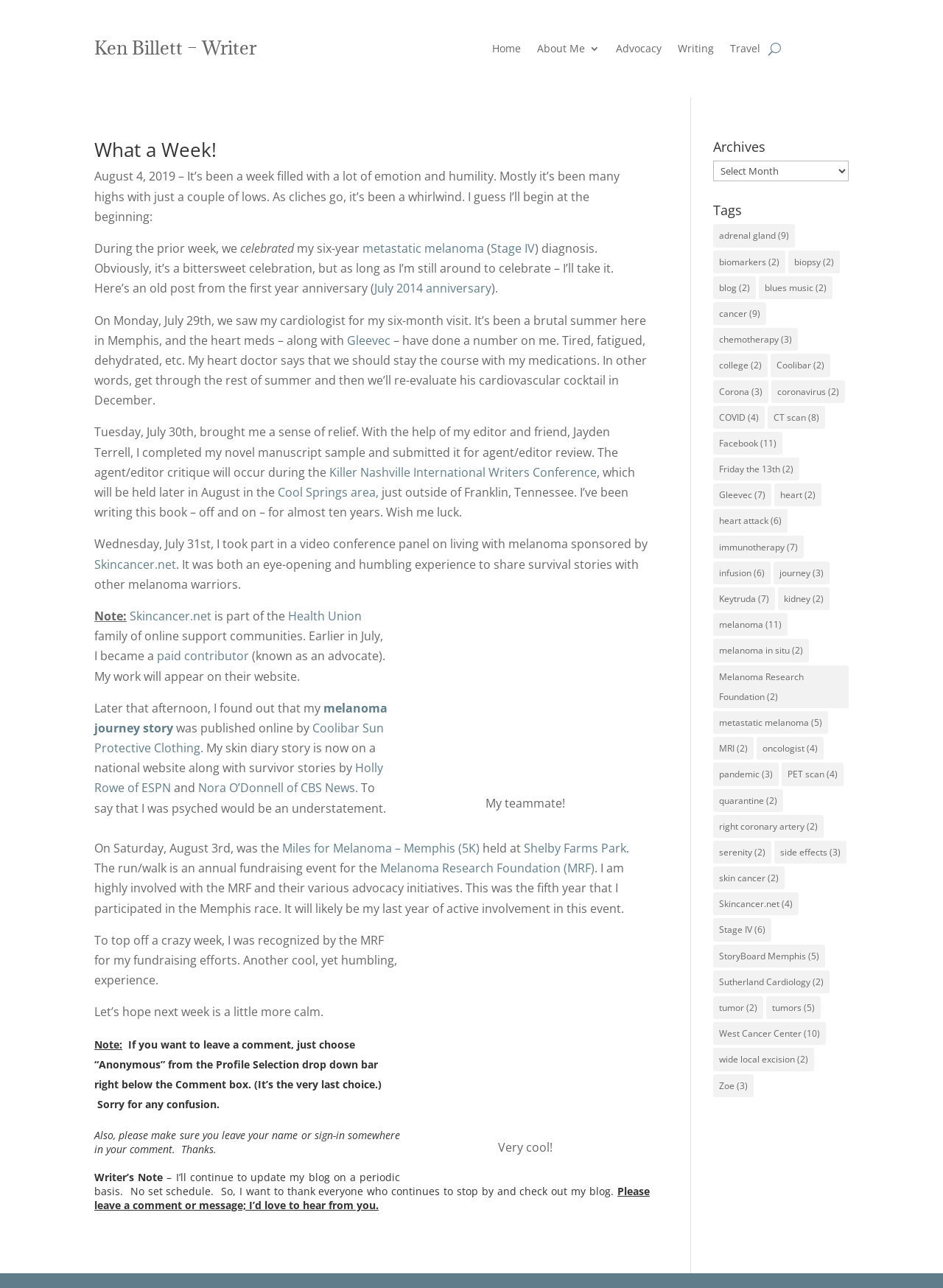Please identify the coordinates of the bounding box for the clickable region that will accomplish this instruction: "Read the article 'What a Week!'".

[0.1, 0.109, 0.689, 0.13]